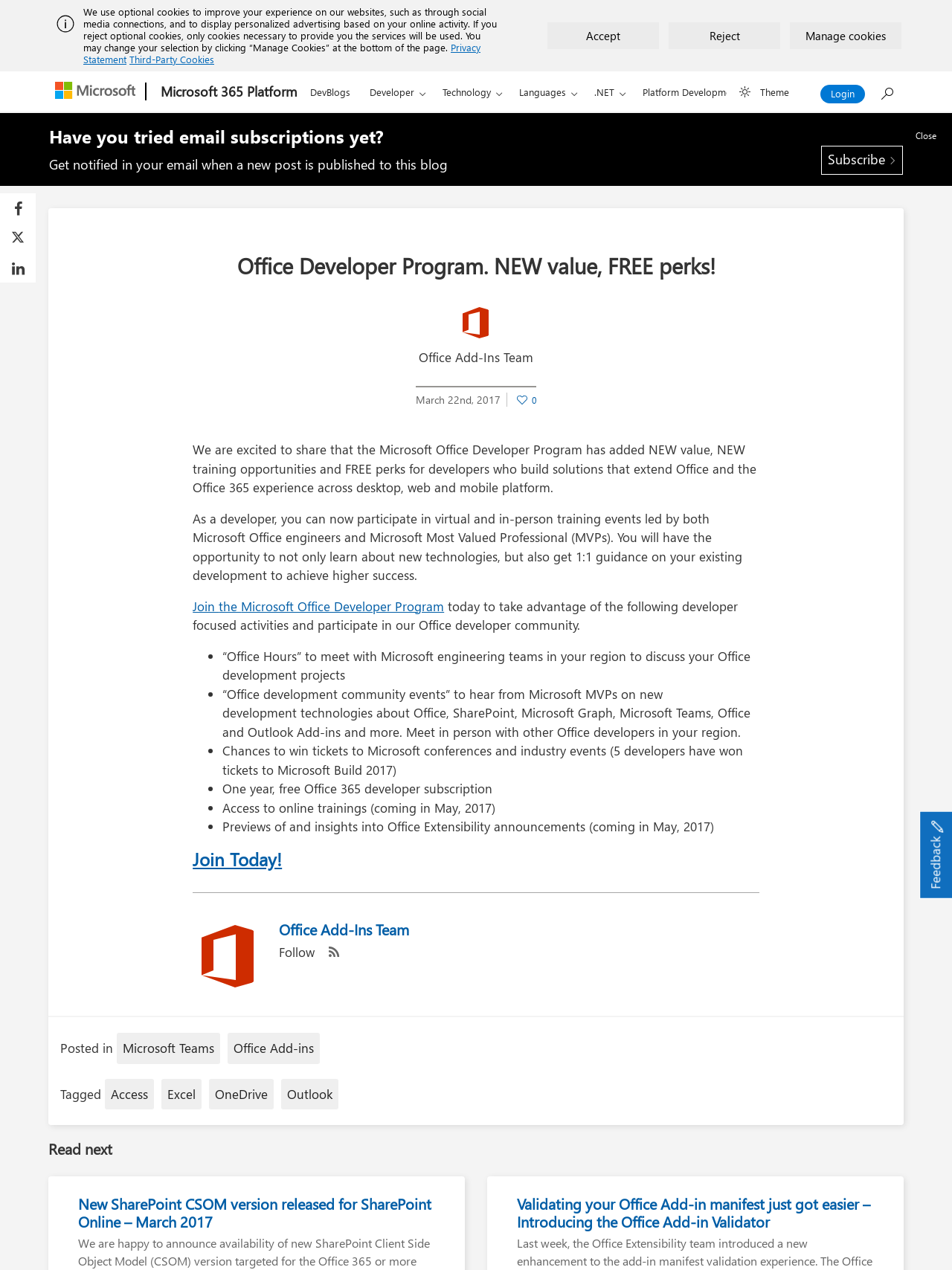Please find the bounding box coordinates of the element that must be clicked to perform the given instruction: "Search for something". The coordinates should be four float numbers from 0 to 1, i.e., [left, top, right, bottom].

[0.915, 0.058, 0.95, 0.08]